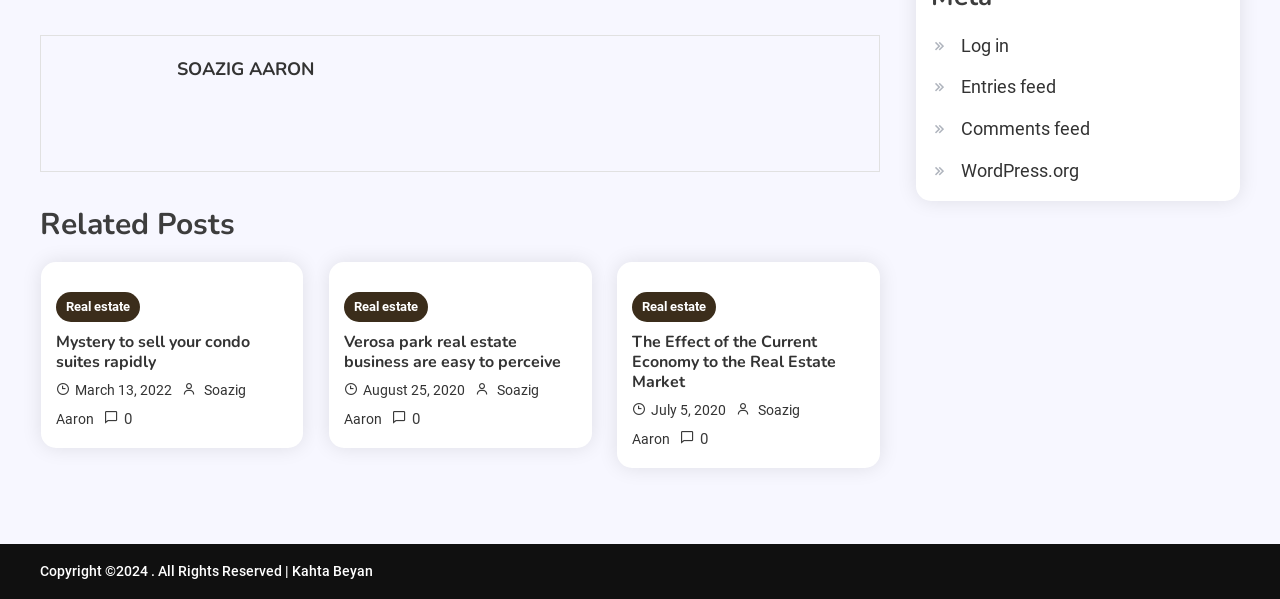What is the copyright information at the bottom of the webpage?
From the details in the image, provide a complete and detailed answer to the question.

At the bottom of the webpage, there is a static text 'Copyright 2024. All Rights Reserved | Kahta Beyan' which provides the copyright information.